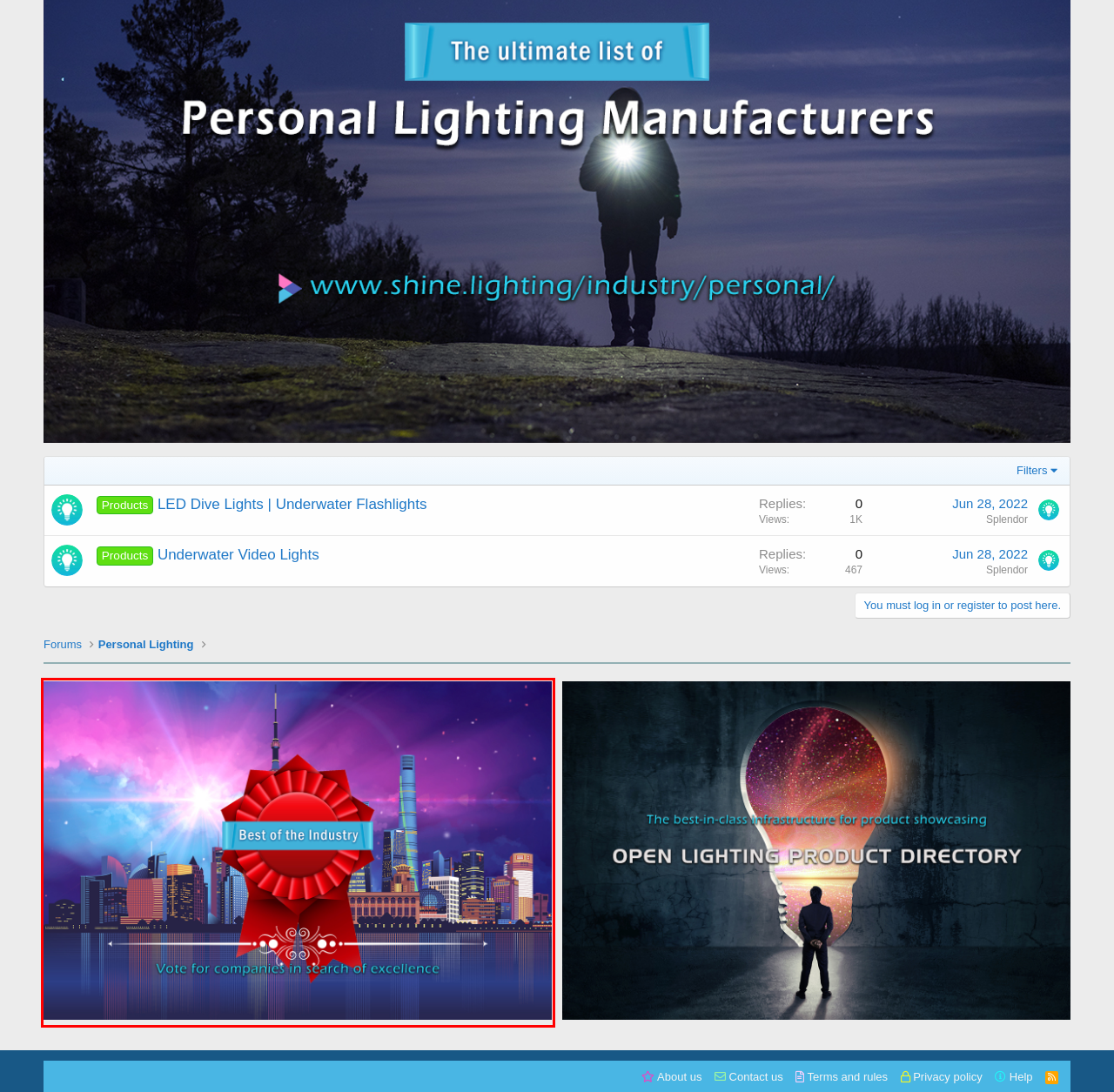Given a screenshot of a webpage featuring a red bounding box, identify the best matching webpage description for the new page after the element within the red box is clicked. Here are the options:
A. Global Lighting Forum - Unite People in the Lighting Industry | Global Lighting Forum
B. Global Lighting Forum - Industry Portal & Business Community
C. Open Lighting Product Directory (OLPD) by Global Lighting Forum (GLF)
D. How to make free product submissions at OLPD | Global Lighting Forum
E. Top Lighting Manufacturers Shaping the Industry
F. Open Lighting Product Directory - Shine Your Products Online | Global Lighting Forum
G. Create ticket in…
H. Global Lighting Industry Directory

E